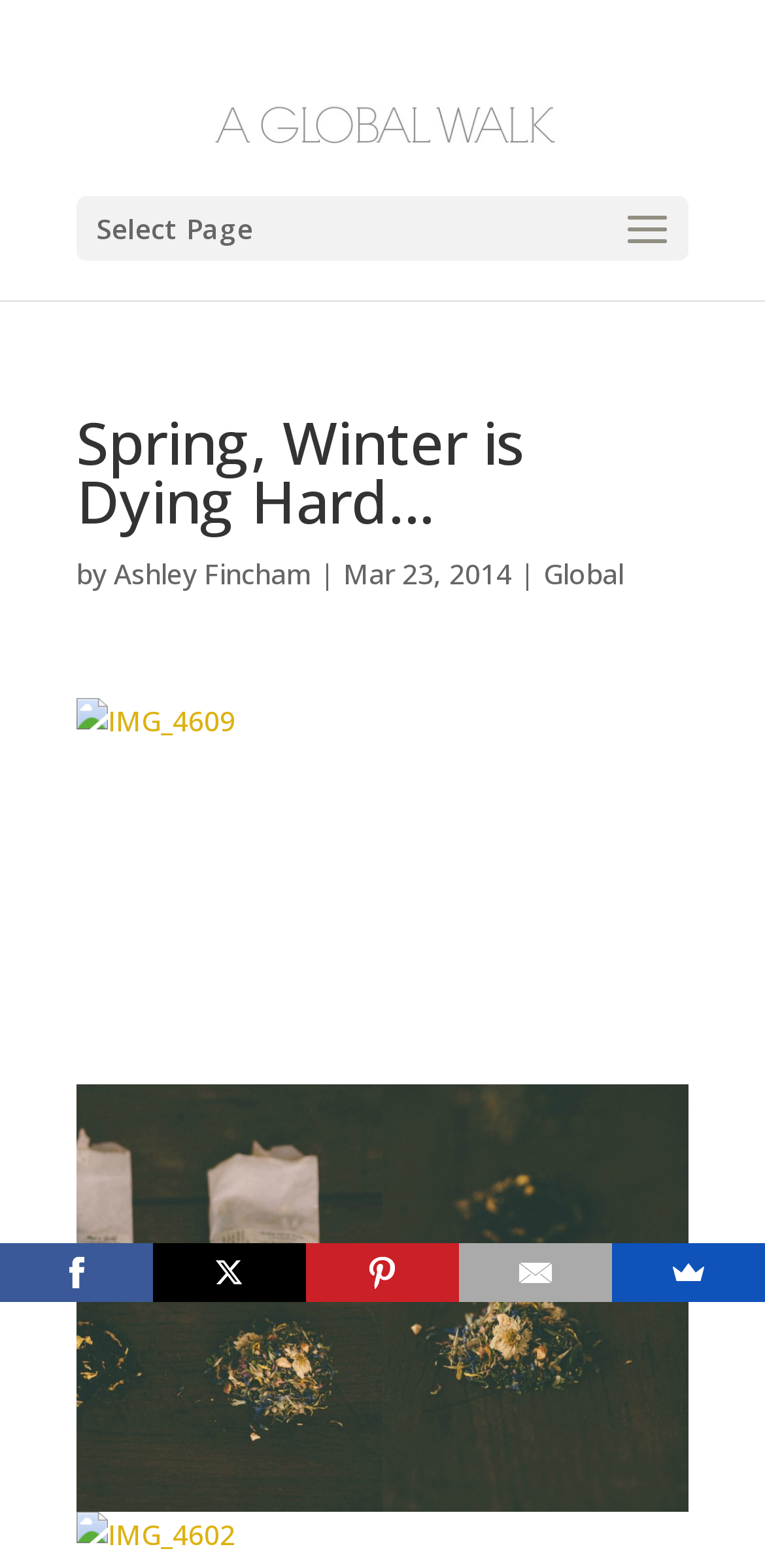Using the image as a reference, answer the following question in as much detail as possible:
How many images are on the webpage?

There are three images on the webpage, which can be identified by their bounding box coordinates and OCR text. The images are 'A Global Walk', 'IMG_4609', and 'pocketPicMonkey Collage'.